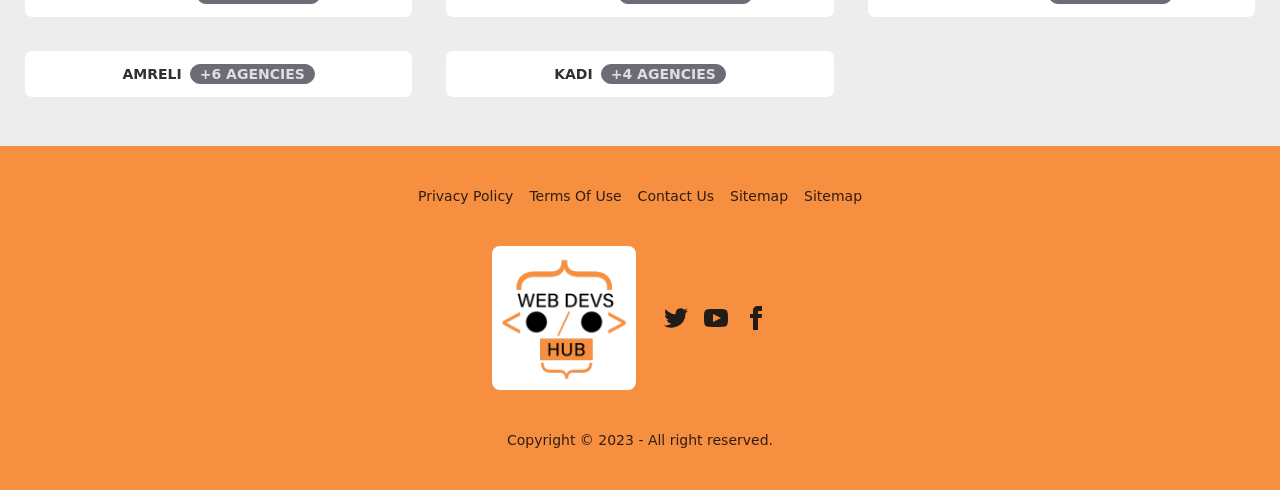Identify the bounding box for the described UI element. Provide the coordinates in (top-left x, top-left y, bottom-right x, bottom-right y) format with values ranging from 0 to 1: Privacy Policy

[0.327, 0.379, 0.401, 0.42]